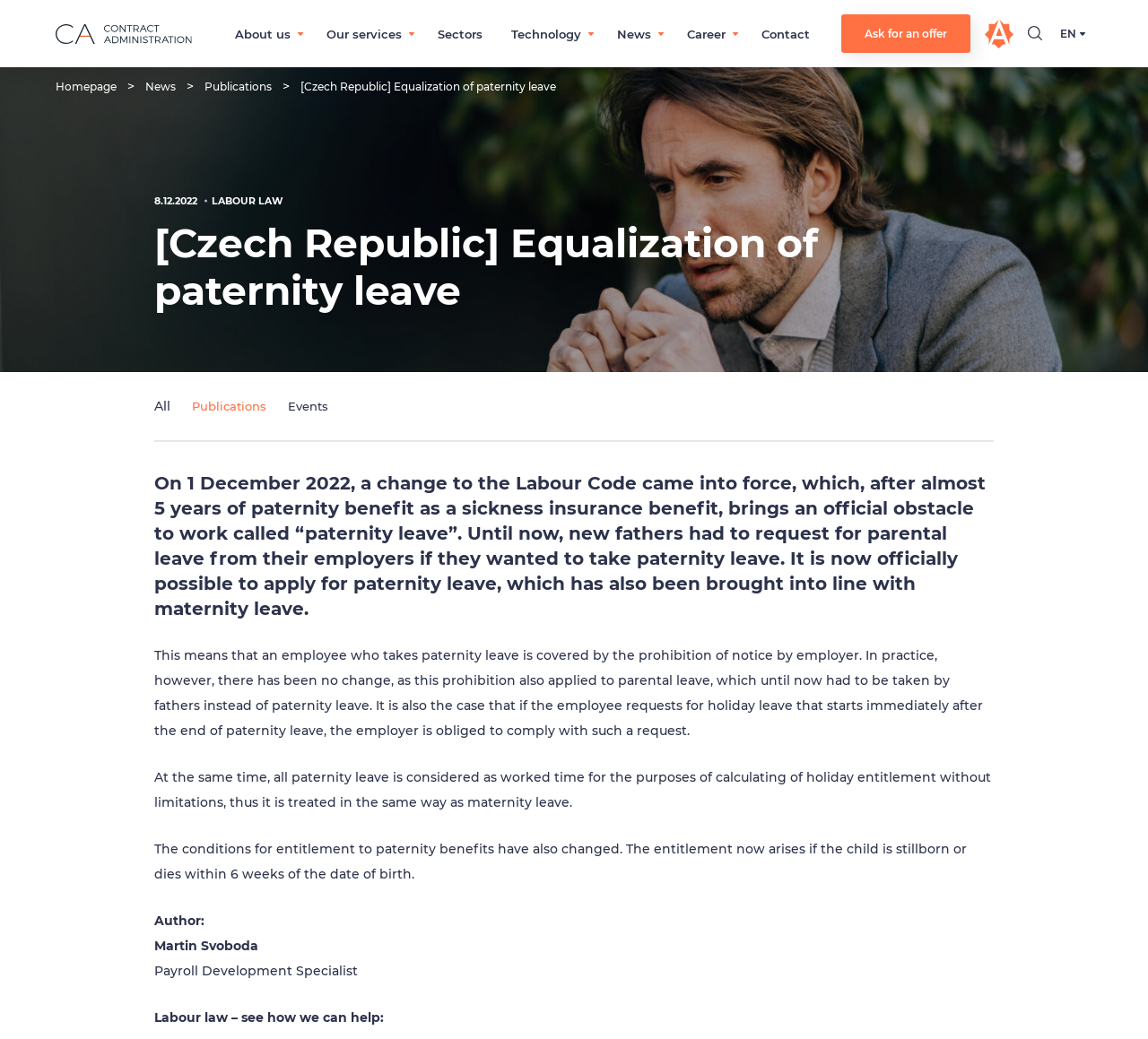What is the new official obstacle to work introduced in the Labour Code?
Provide an in-depth and detailed explanation in response to the question.

According to the webpage, on 1 December 2022, a change to the Labour Code came into force, which brings an official obstacle to work called 'paternity leave'. This is mentioned in the first paragraph of the webpage.